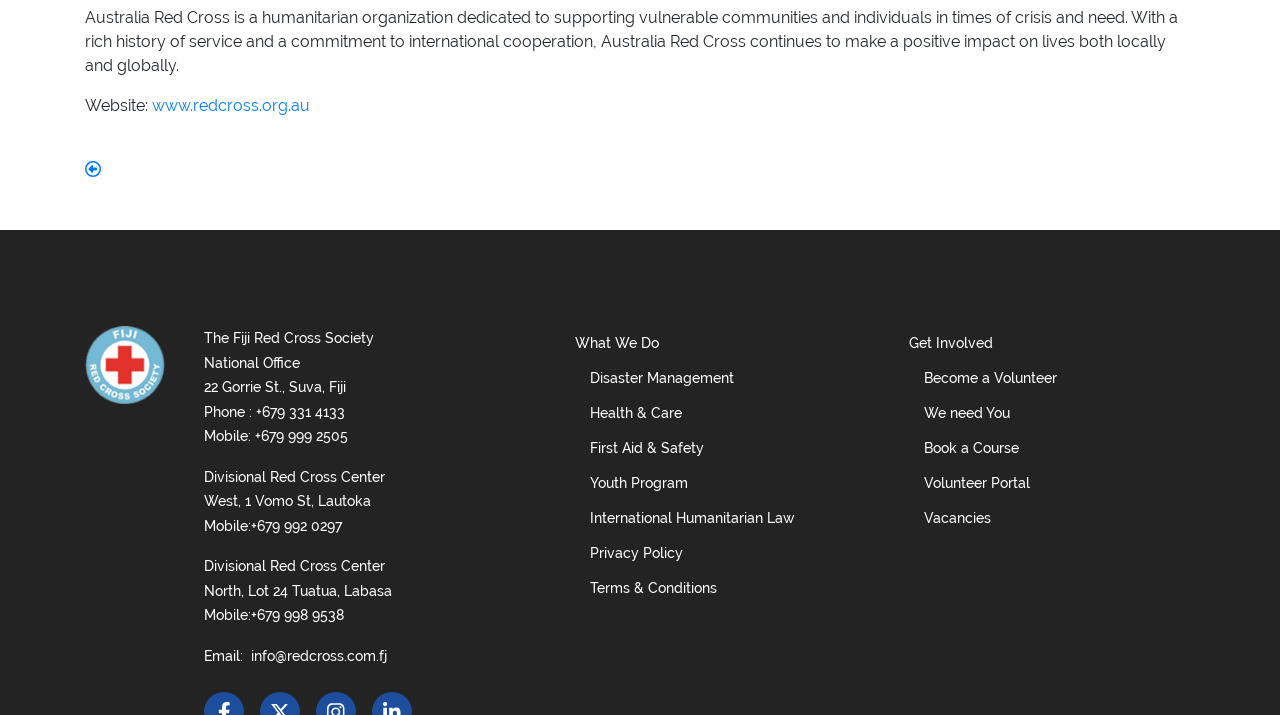Using the webpage screenshot and the element description Vacancies, determine the bounding box coordinates. Specify the coordinates in the format (top-left x, top-left y, bottom-right x, bottom-right y) with values ranging from 0 to 1.

[0.721, 0.713, 0.774, 0.736]